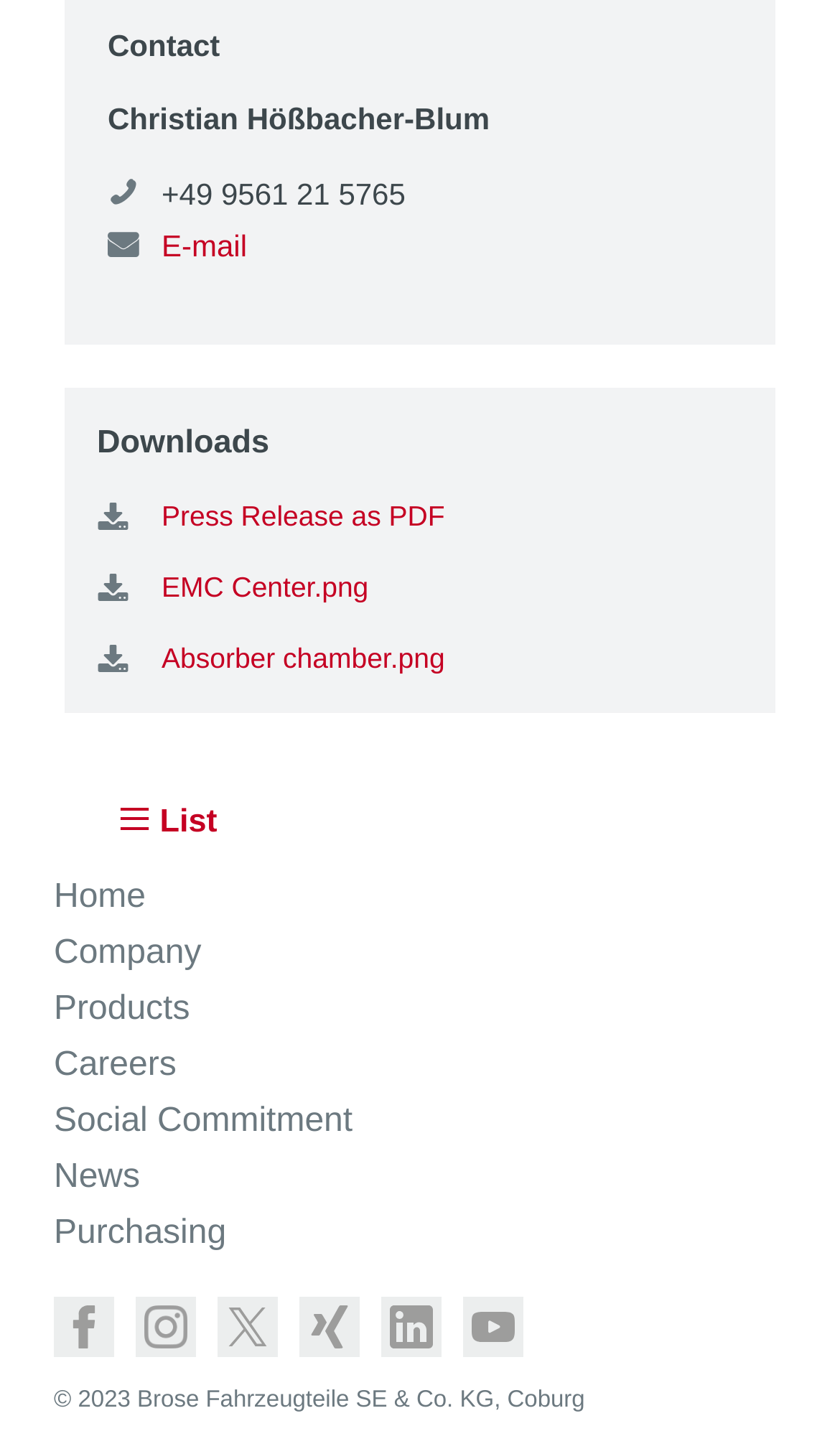Give the bounding box coordinates for the element described by: "Social Commitment".

[0.064, 0.759, 0.885, 0.783]